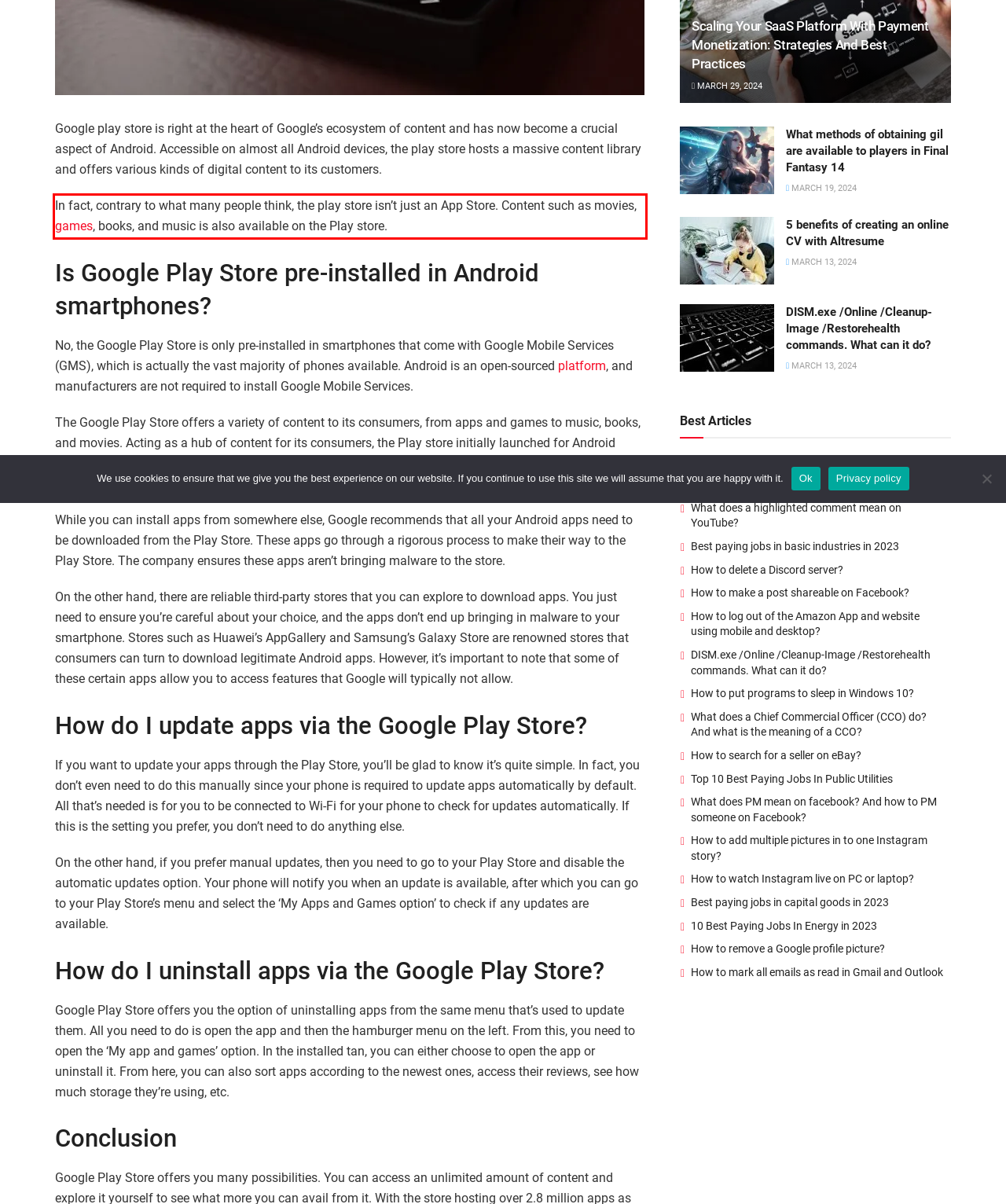Review the screenshot of the webpage and recognize the text inside the red rectangle bounding box. Provide the extracted text content.

In fact, contrary to what many people think, the play store isn’t just an App Store. Content such as movies, games, books, and music is also available on the Play store.